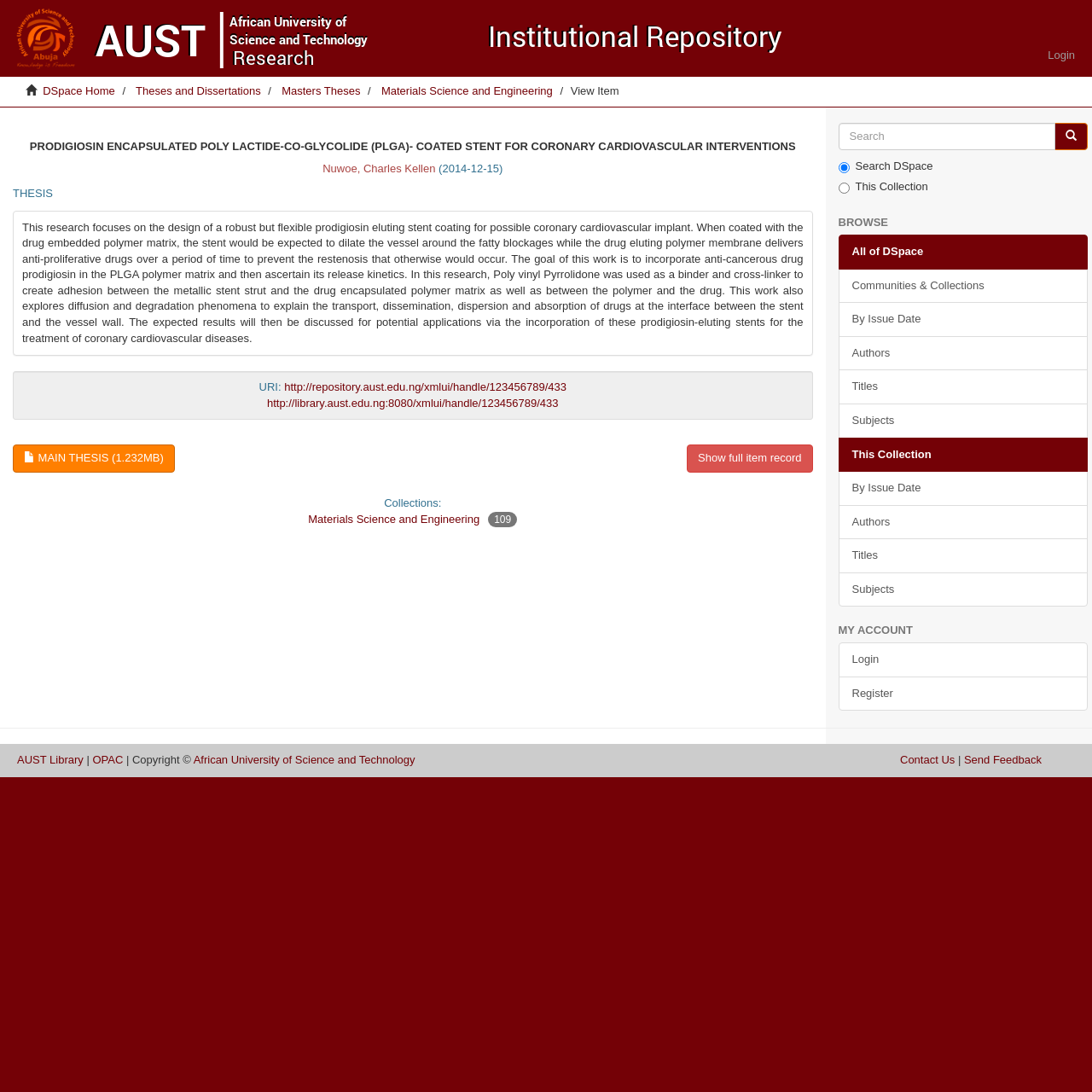What is the type of the item?
Based on the visual content, answer with a single word or a brief phrase.

THESIS